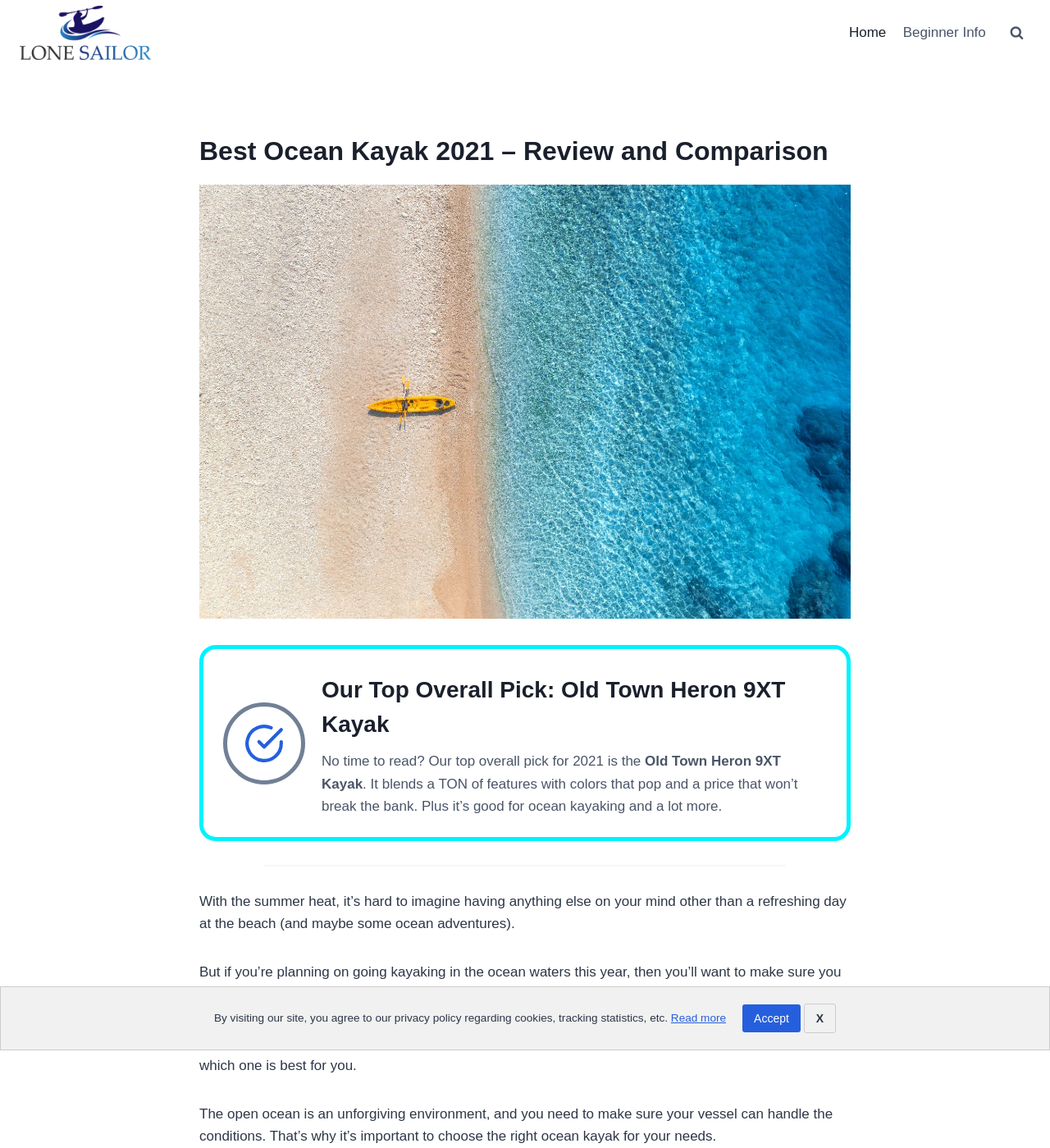From the element description: "Scroll to top", extract the bounding box coordinates of the UI element. The coordinates should be expressed as four float numbers between 0 and 1, in the order [left, top, right, bottom].

[0.945, 0.893, 0.977, 0.922]